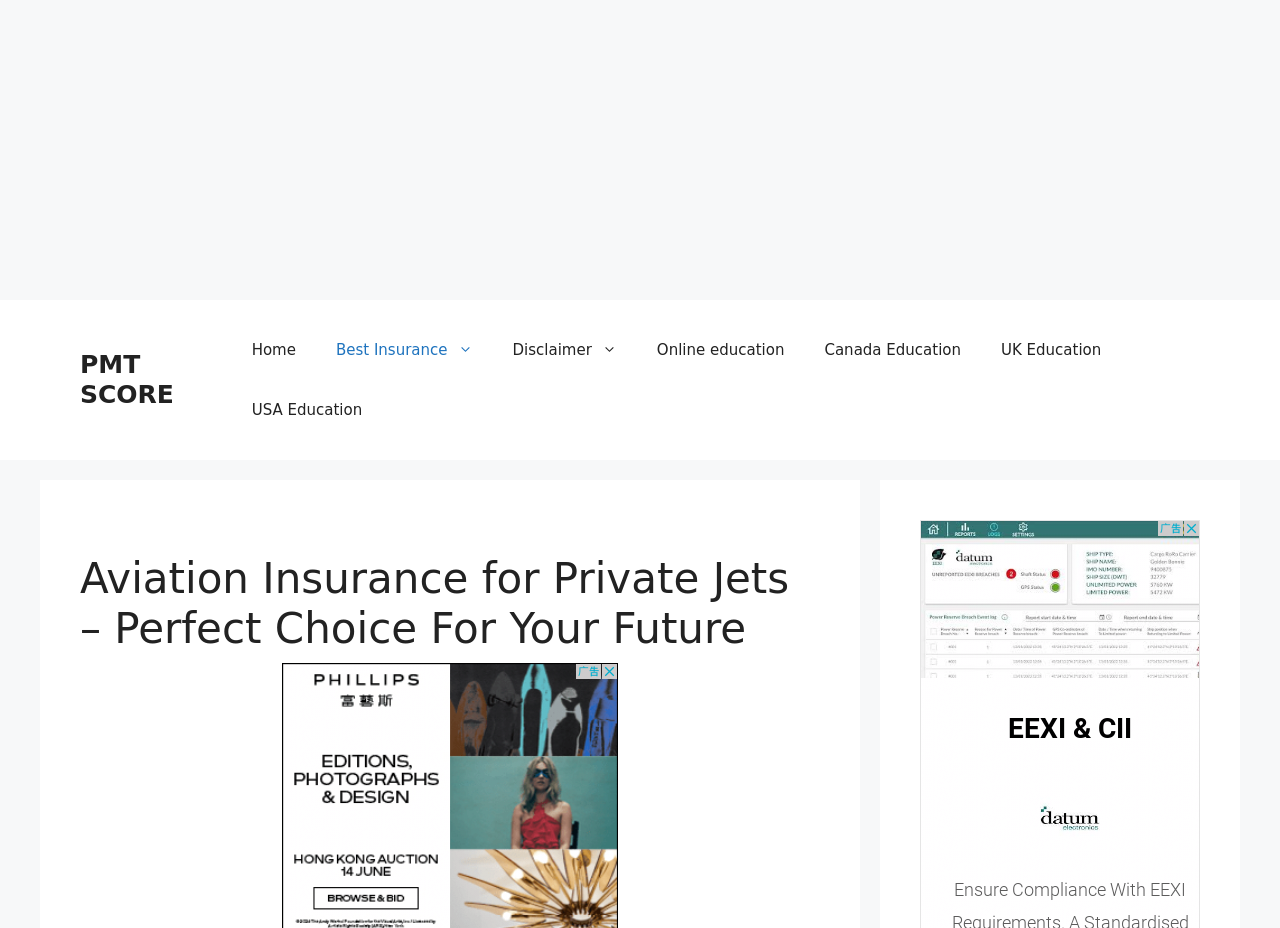Please find and report the bounding box coordinates of the element to click in order to perform the following action: "Learn about Aviation Insurance for Private Jets". The coordinates should be expressed as four float numbers between 0 and 1, in the format [left, top, right, bottom].

[0.062, 0.597, 0.641, 0.706]